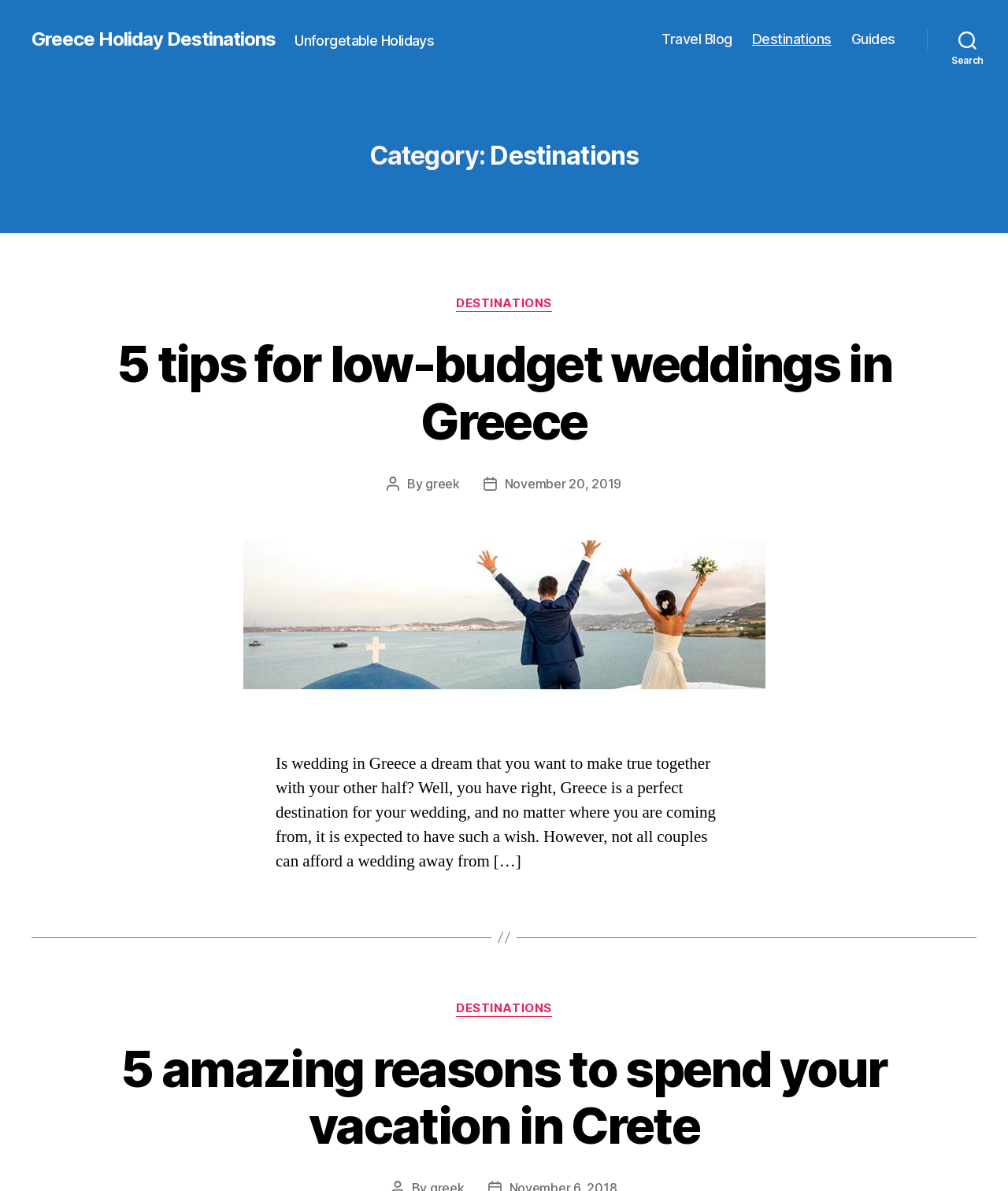What is the author of the post '5 tips for low-budget weddings in Greece'?
Answer the question with a detailed explanation, including all necessary information.

The author of the post '5 tips for low-budget weddings in Greece' can be determined by looking at the text 'By greek' below the post title, which indicates that the author's name is 'greek'.